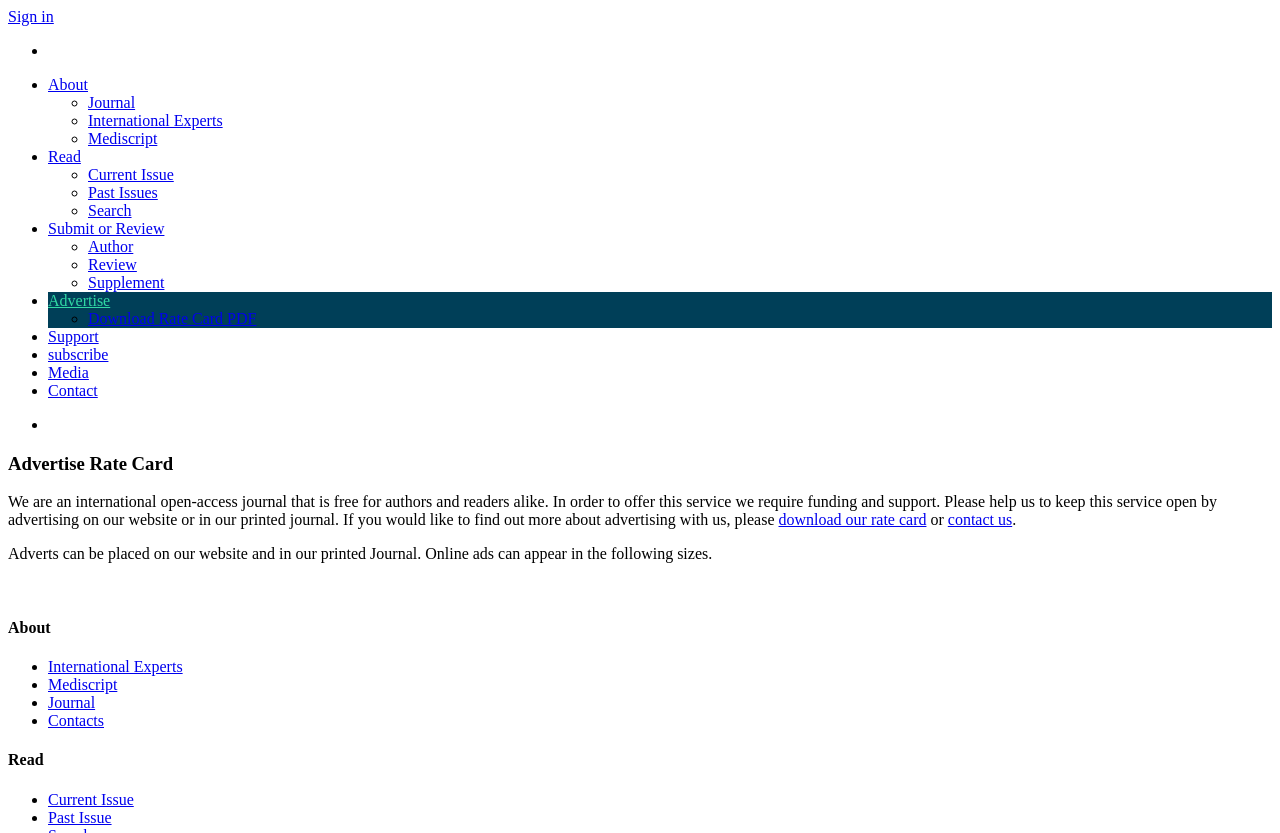Give a detailed overview of the webpage's appearance and contents.

This webpage is focused on a journal's website, with a prominent "Download PDF" button at the top. The top navigation bar features several links, including "Sign in", "Register", "About", "Journal", "International Experts", "Mediscript", "Read", "Submit or Review", "Author", "Review", "Supplement", "Advertise", "Support", "Subscribe", "Media", and "Contact". These links are separated by list markers, with some using bullets (•) and others using circles (◦).

Below the navigation bar, there is a heading "Advertise Rate Card" followed by a paragraph of text explaining the journal's open-access model and the need for funding through advertising. The text also provides links to download the rate card and contact the journal for more information.

Further down the page, there are three sections with headings "About", "Read", and "Submit or Review". Each section features a list of links, including "International Experts", "Mediscript", "Journal", "Contacts", "Current Issue", and "Past Issue". These links are also separated by list markers.

Throughout the page, the layout is organized and easy to navigate, with clear headings and concise text. The use of list markers and links creates a sense of hierarchy and structure, making it easy to find specific information.